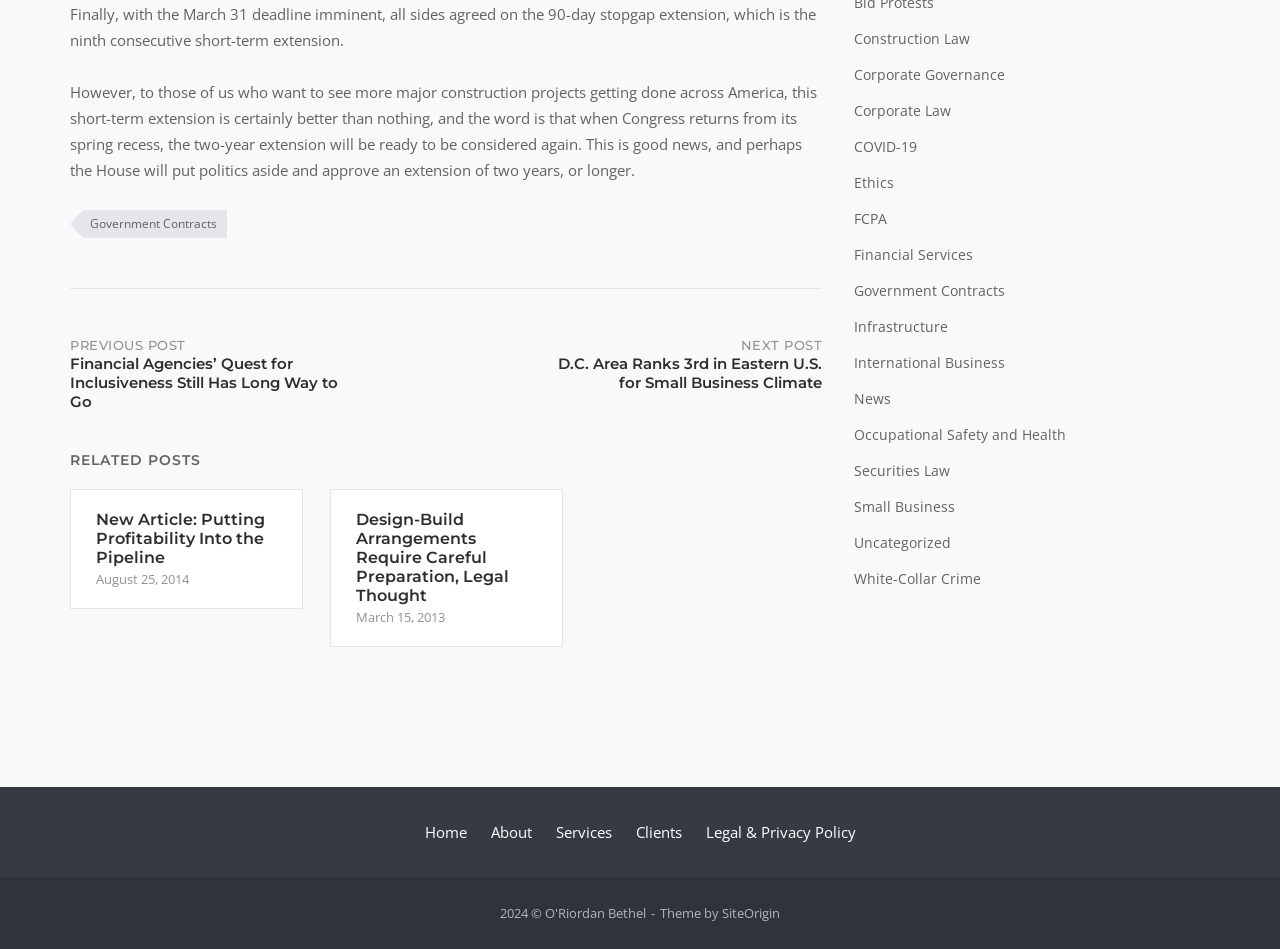Please provide the bounding box coordinates for the UI element as described: "Ethics". The coordinates must be four floats between 0 and 1, represented as [left, top, right, bottom].

[0.667, 0.178, 0.698, 0.208]